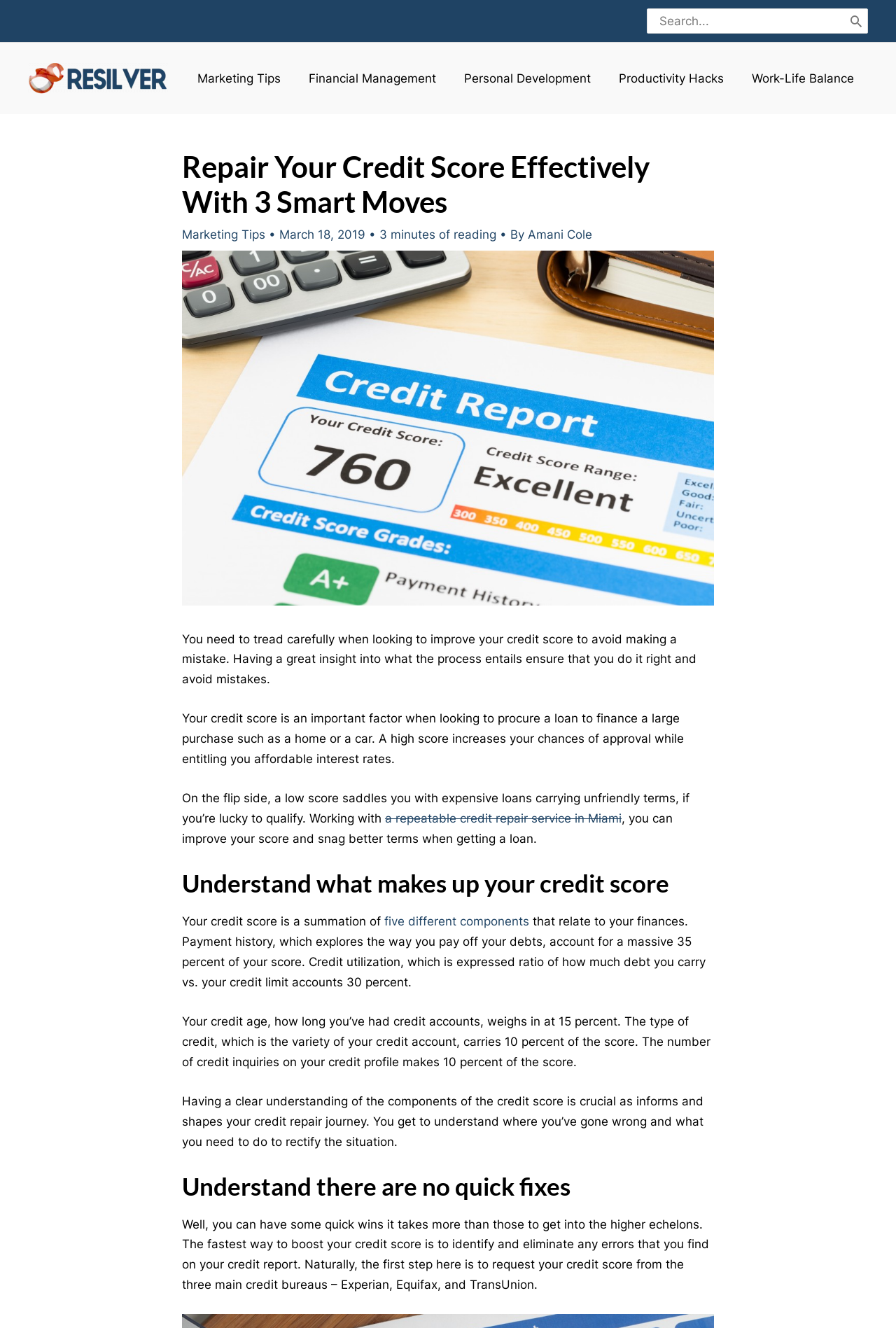Identify the bounding box coordinates of the part that should be clicked to carry out this instruction: "Go to Marketing Tips".

[0.205, 0.041, 0.329, 0.077]